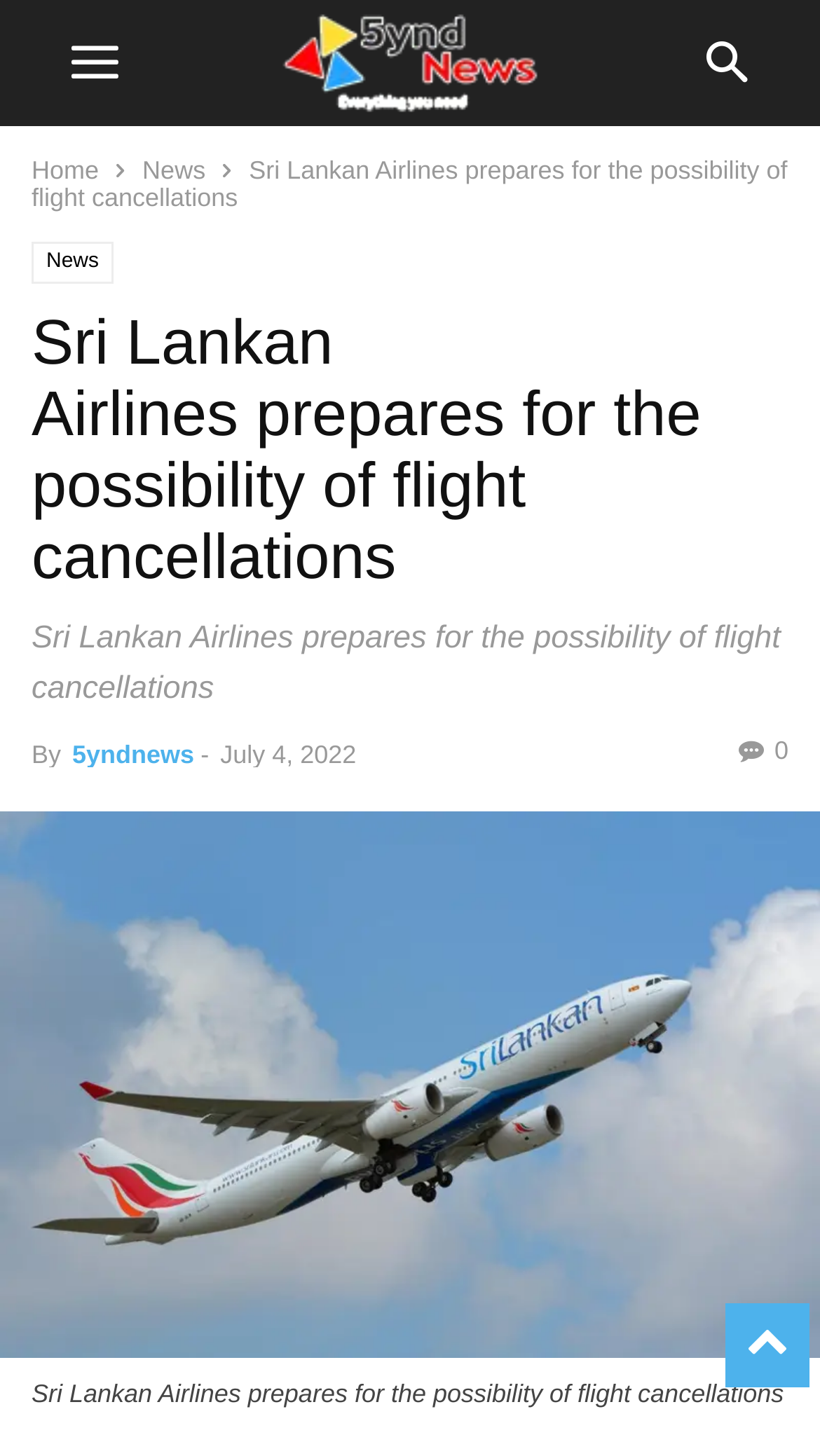Please find the bounding box coordinates in the format (top-left x, top-left y, bottom-right x, bottom-right y) for the given element description. Ensure the coordinates are floating point numbers between 0 and 1. Description: Toggle Navigation

None